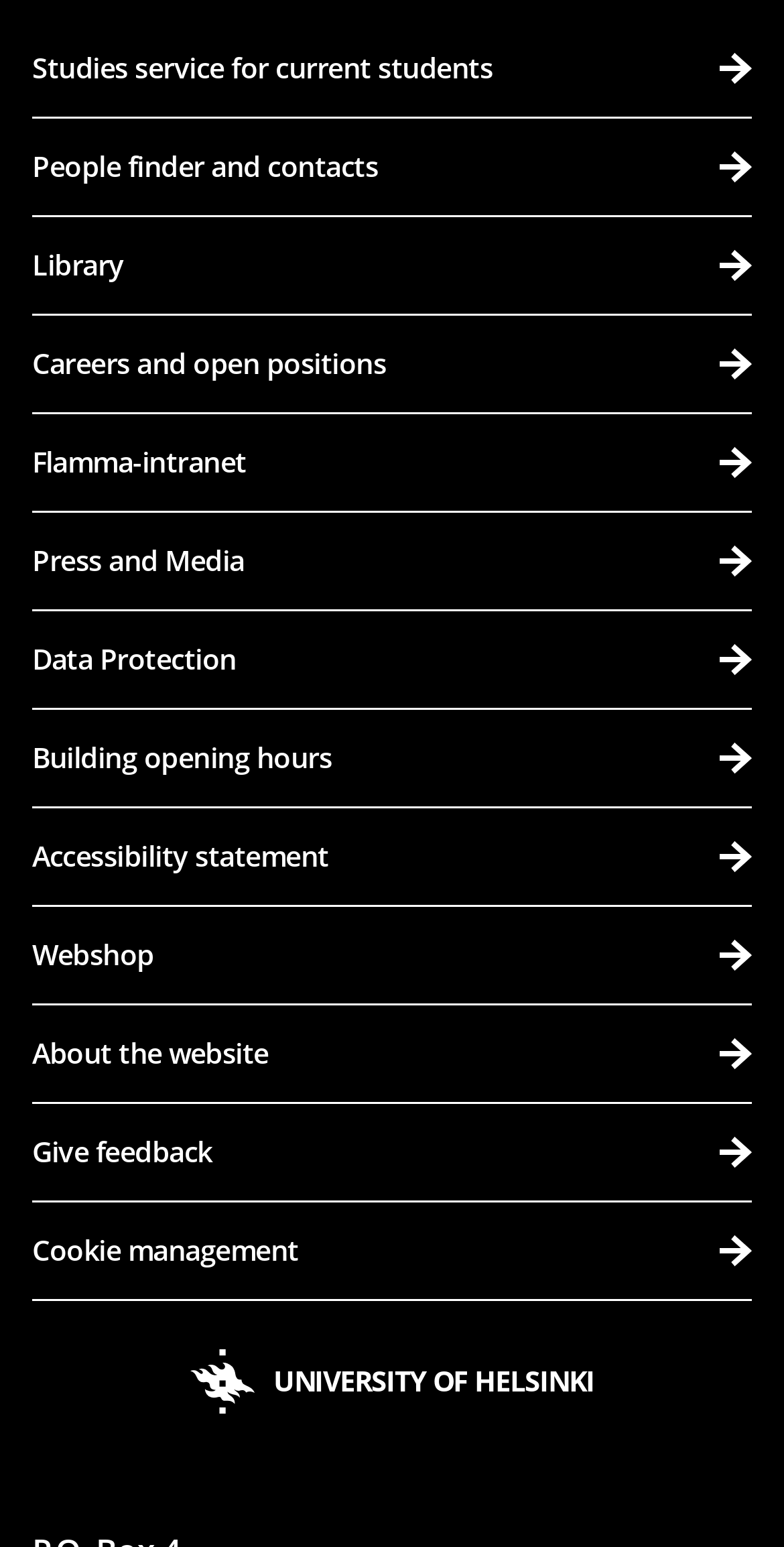Refer to the screenshot and give an in-depth answer to this question: How can I give feedback about the website?

The option to give feedback about the website can be found by clicking on the 'Give feedback' link, which is located at the bottom of the webpage, among other links.